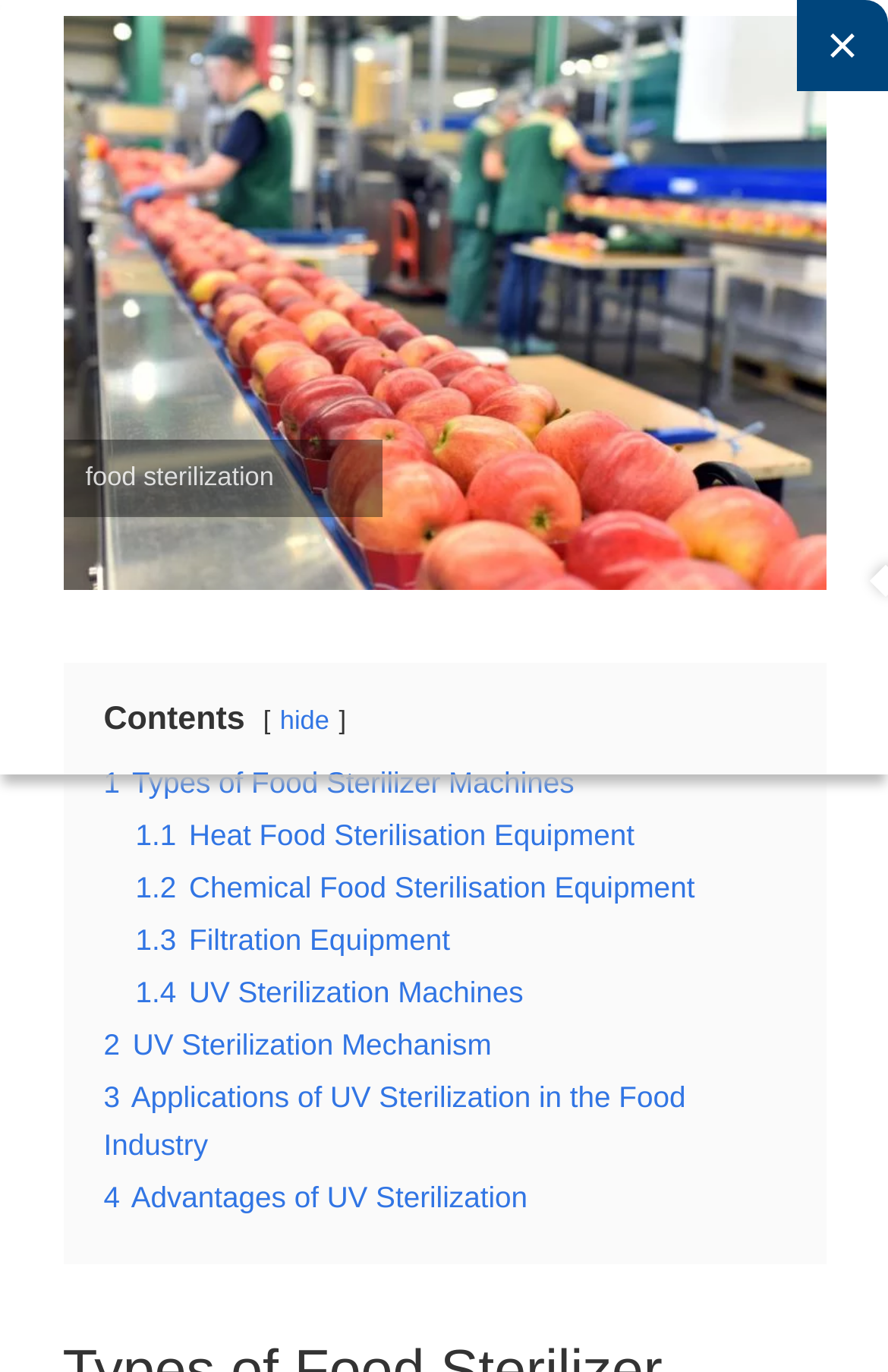Find the bounding box coordinates of the clickable element required to execute the following instruction: "click the '1 Types of Food Sterilizer Machines' link". Provide the coordinates as four float numbers between 0 and 1, i.e., [left, top, right, bottom].

[0.117, 0.558, 0.647, 0.583]